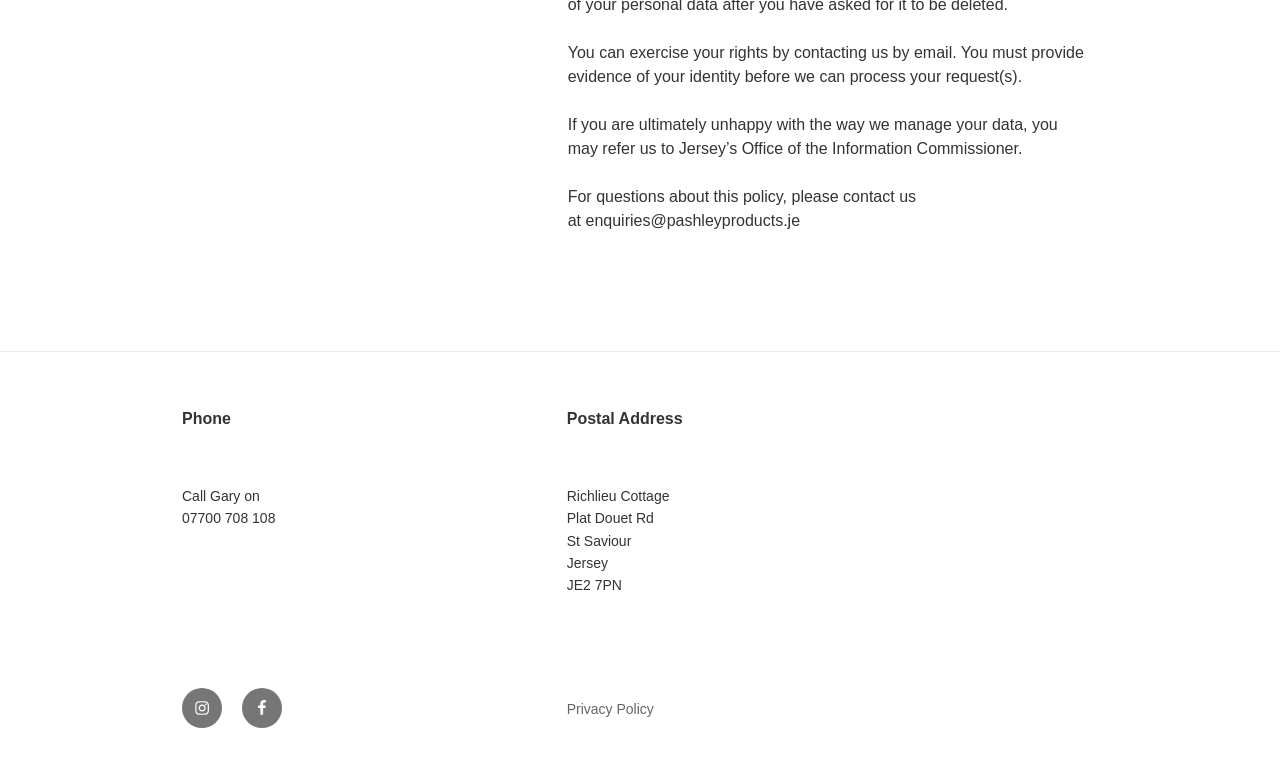What is the phone number to call Gary?
Refer to the image and provide a one-word or short phrase answer.

07700 708 108